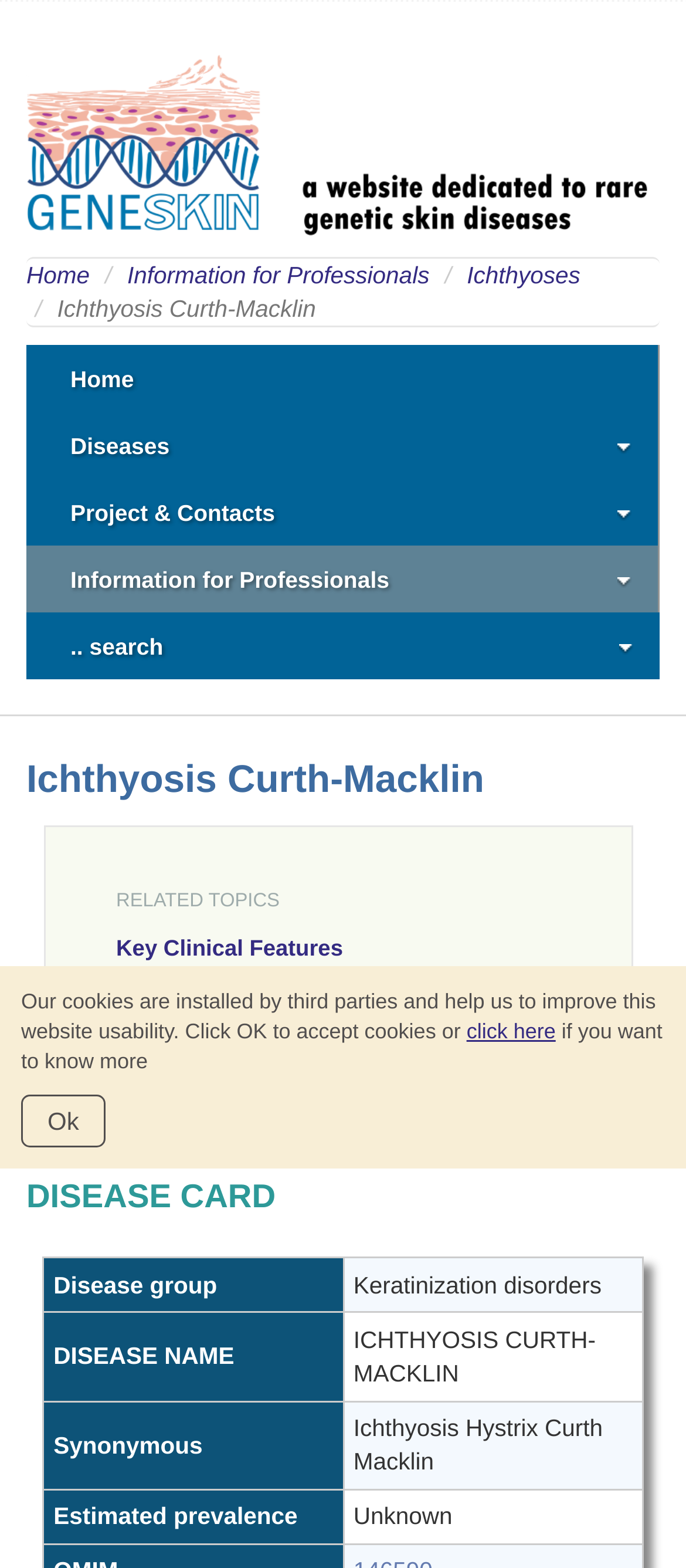Please determine the bounding box coordinates of the clickable area required to carry out the following instruction: "search for something". The coordinates must be four float numbers between 0 and 1, represented as [left, top, right, bottom].

[0.038, 0.391, 0.962, 0.434]